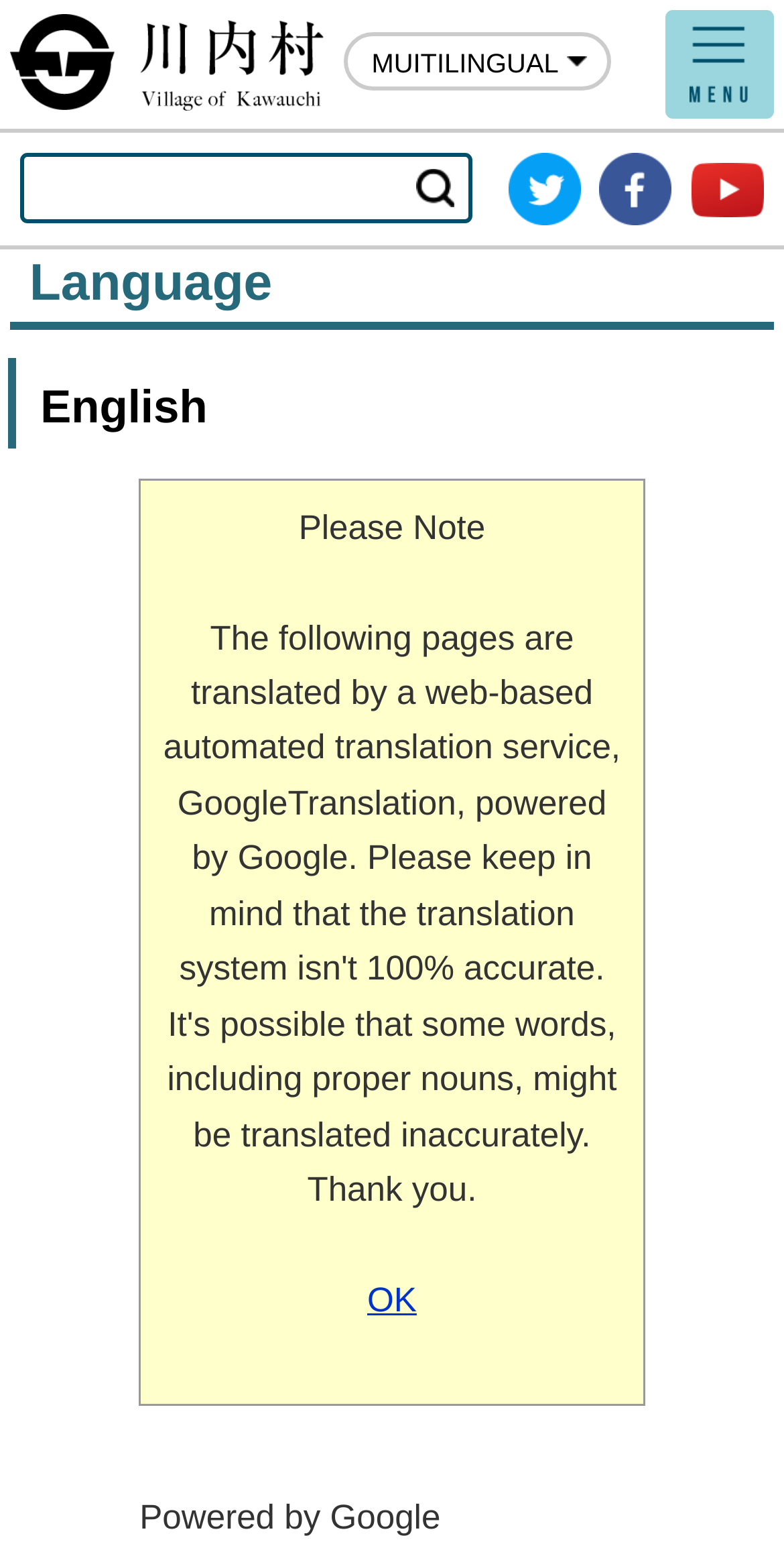How many social media links are there?
From the image, respond with a single word or phrase.

3